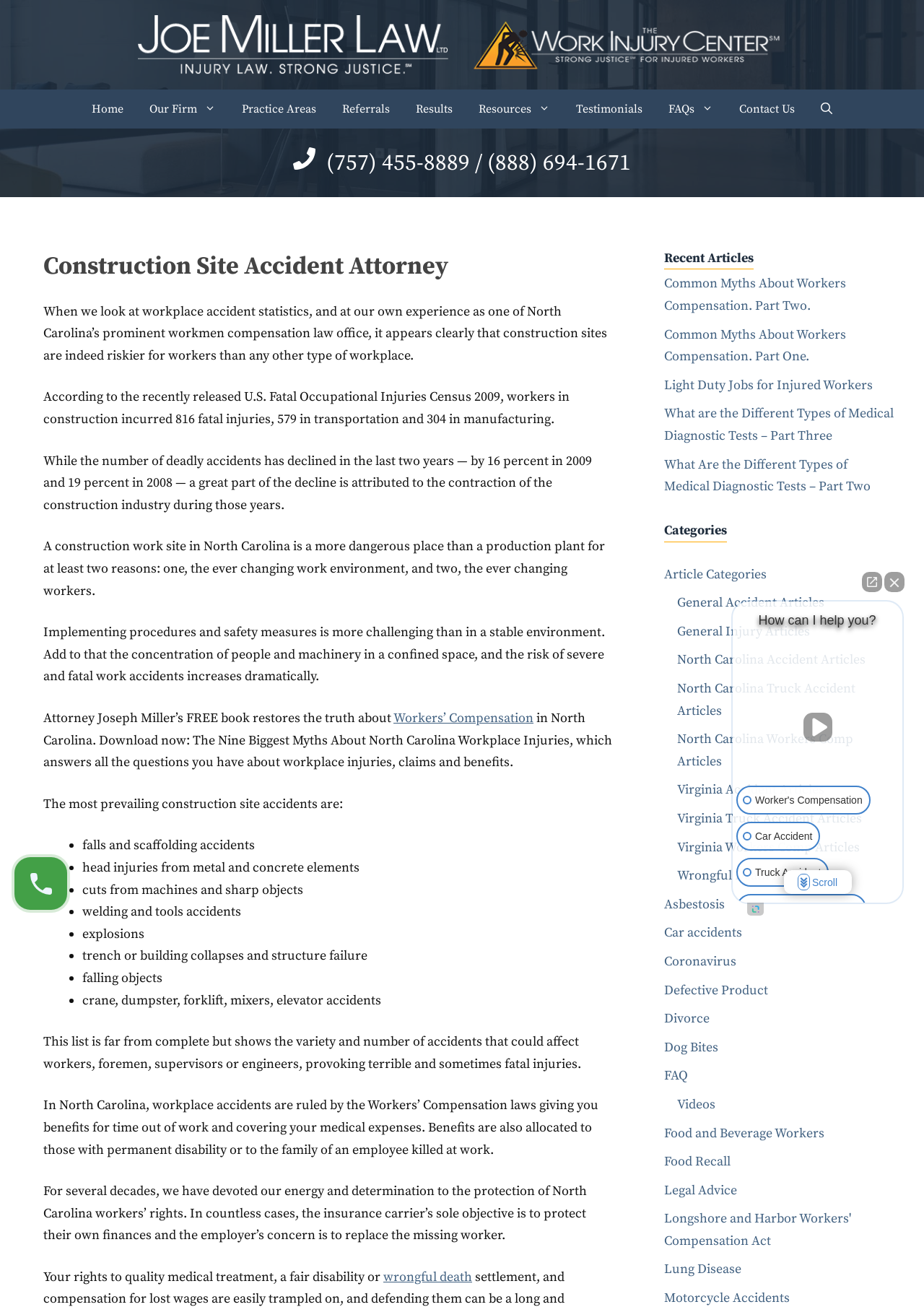Could you locate the bounding box coordinates for the section that should be clicked to accomplish this task: "Learn more about 'Asbestosis'".

[0.719, 0.685, 0.784, 0.698]